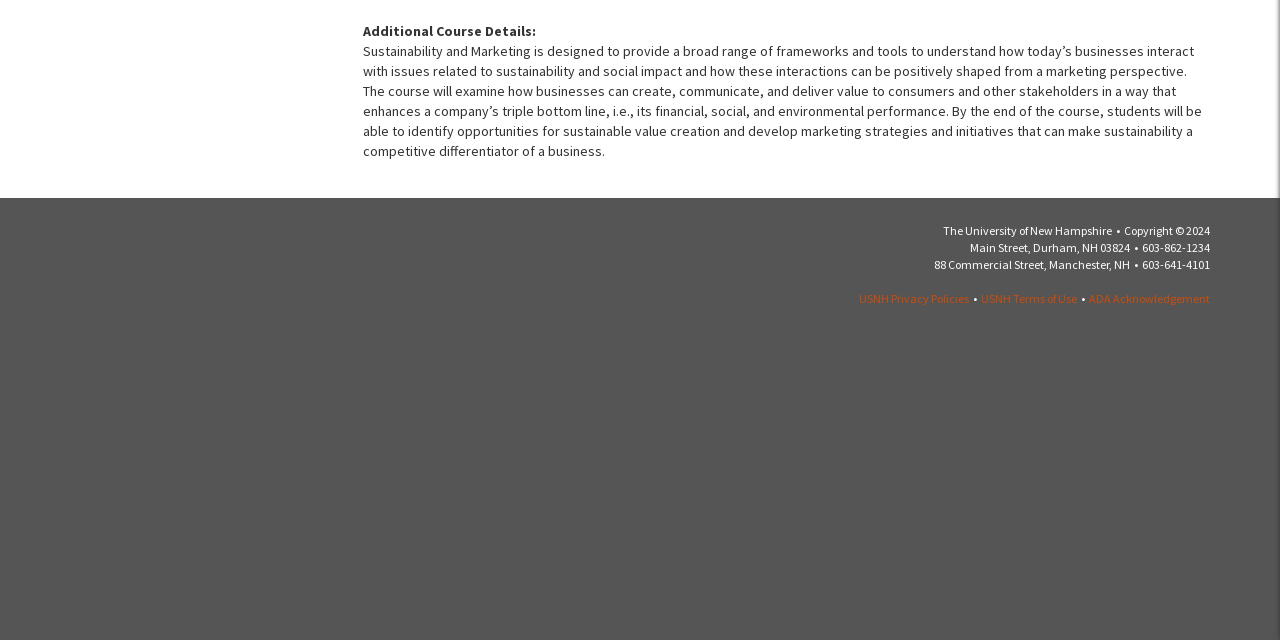Given the element description acutedynamics, specify the bounding box coordinates of the corresponding UI element in the format (top-left x, top-left y, bottom-right x, bottom-right y). All values must be between 0 and 1.

None